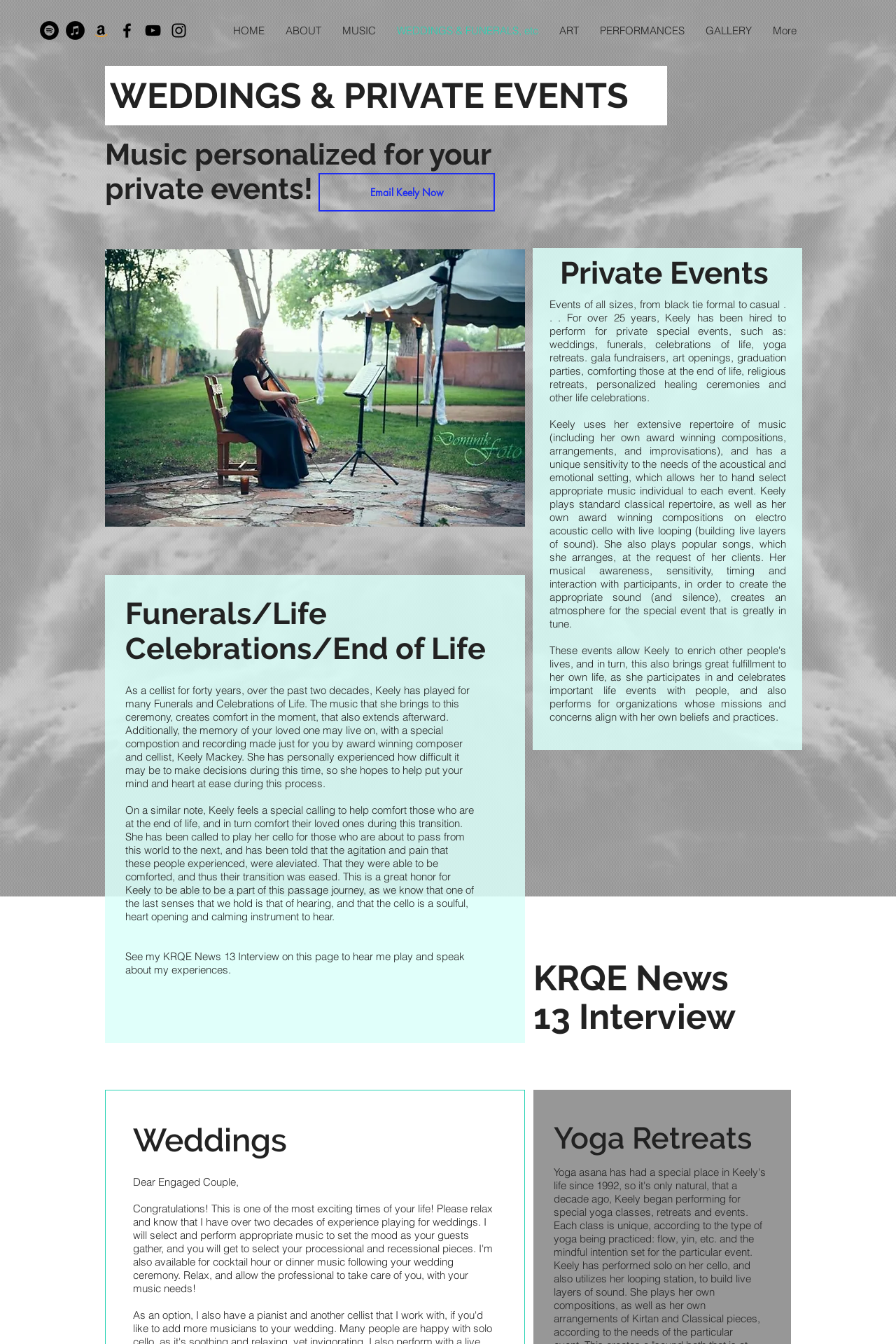What type of events does Keely play for?
Look at the image and respond with a single word or a short phrase.

Private events